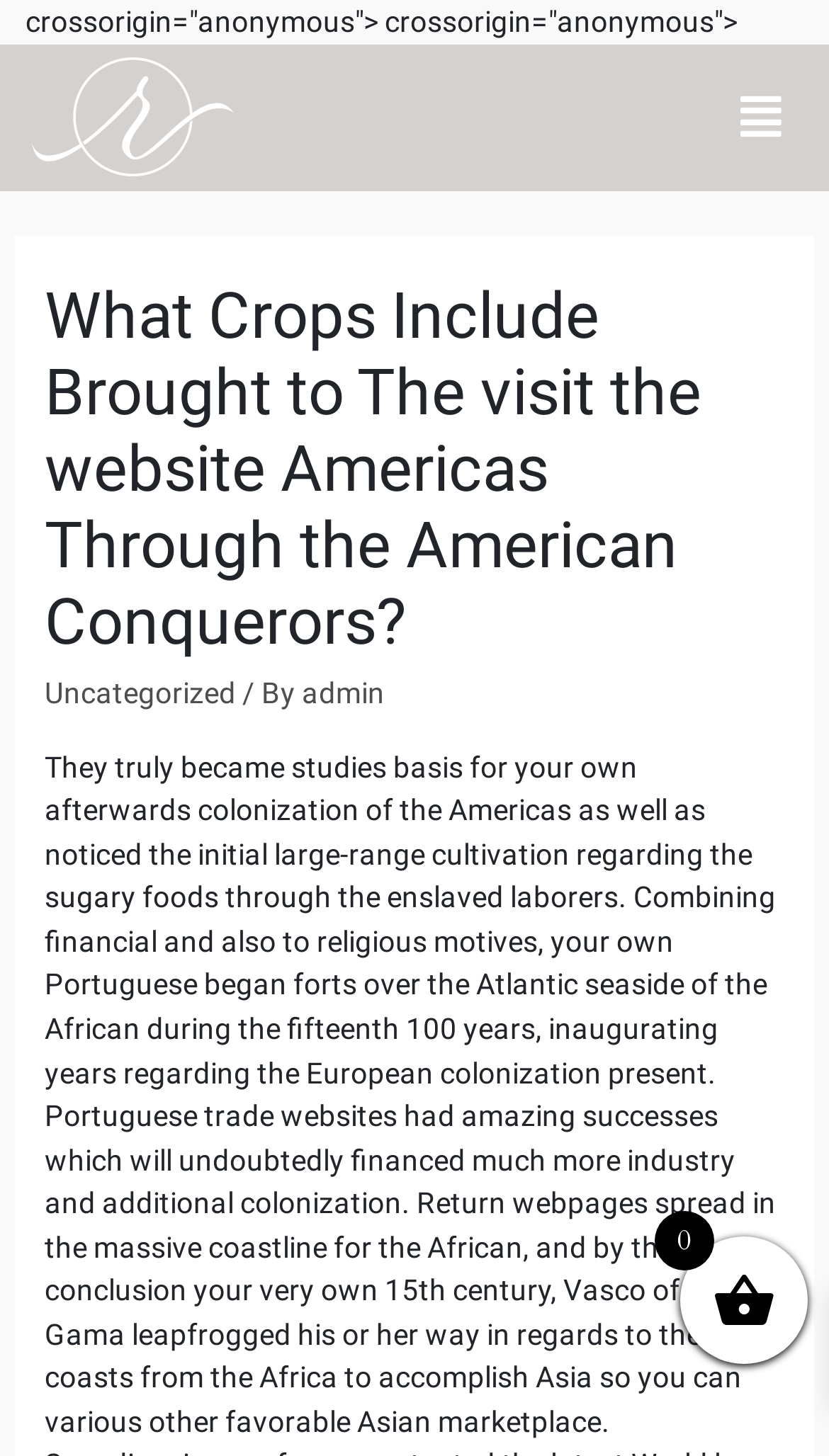Identify the title of the webpage and provide its text content.

What Crops Include Brought to The visit the website Americas Through the American Conquerors?